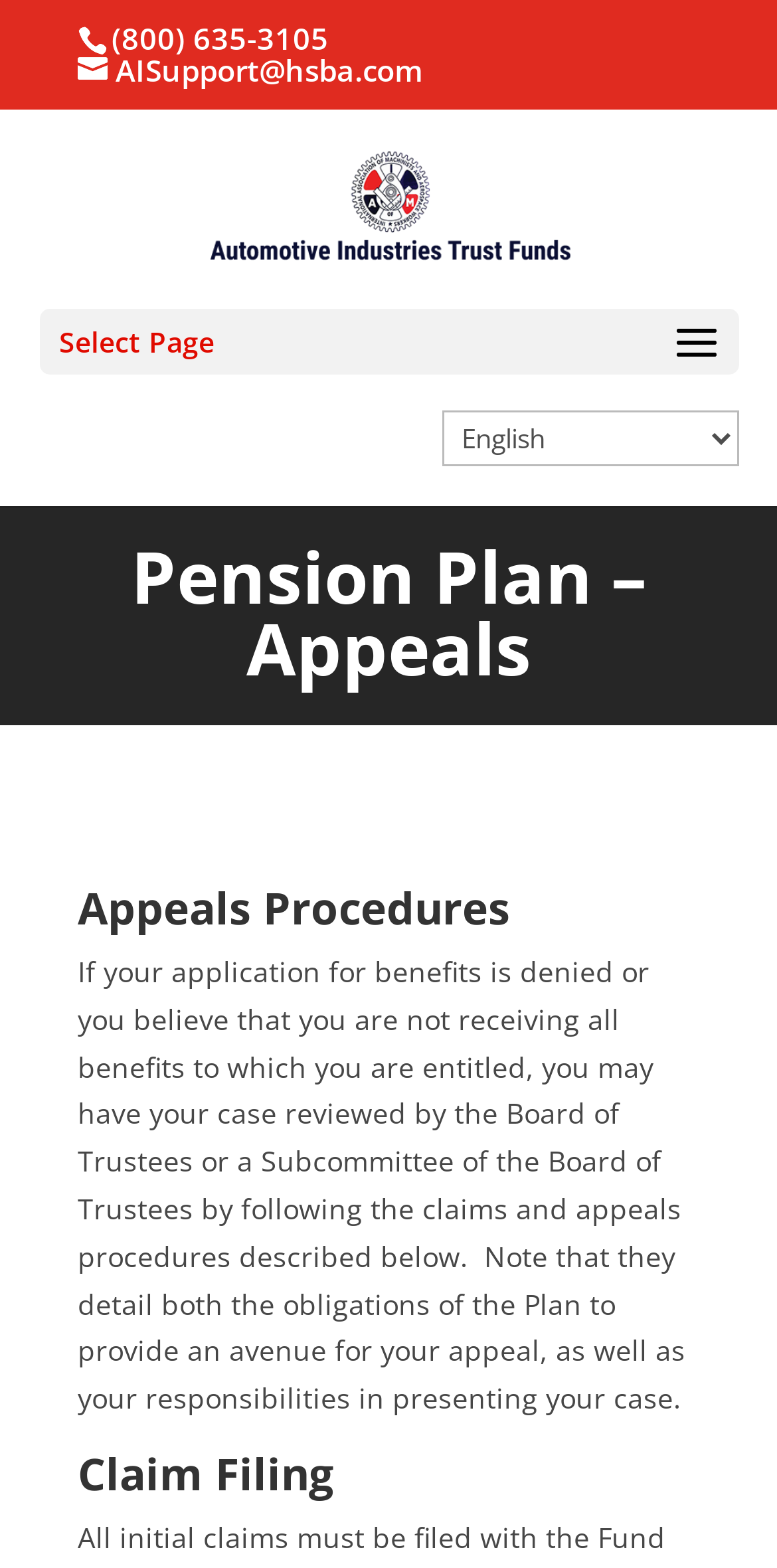What is the phone number for support?
Answer the question with a single word or phrase derived from the image.

(800) 635-3105